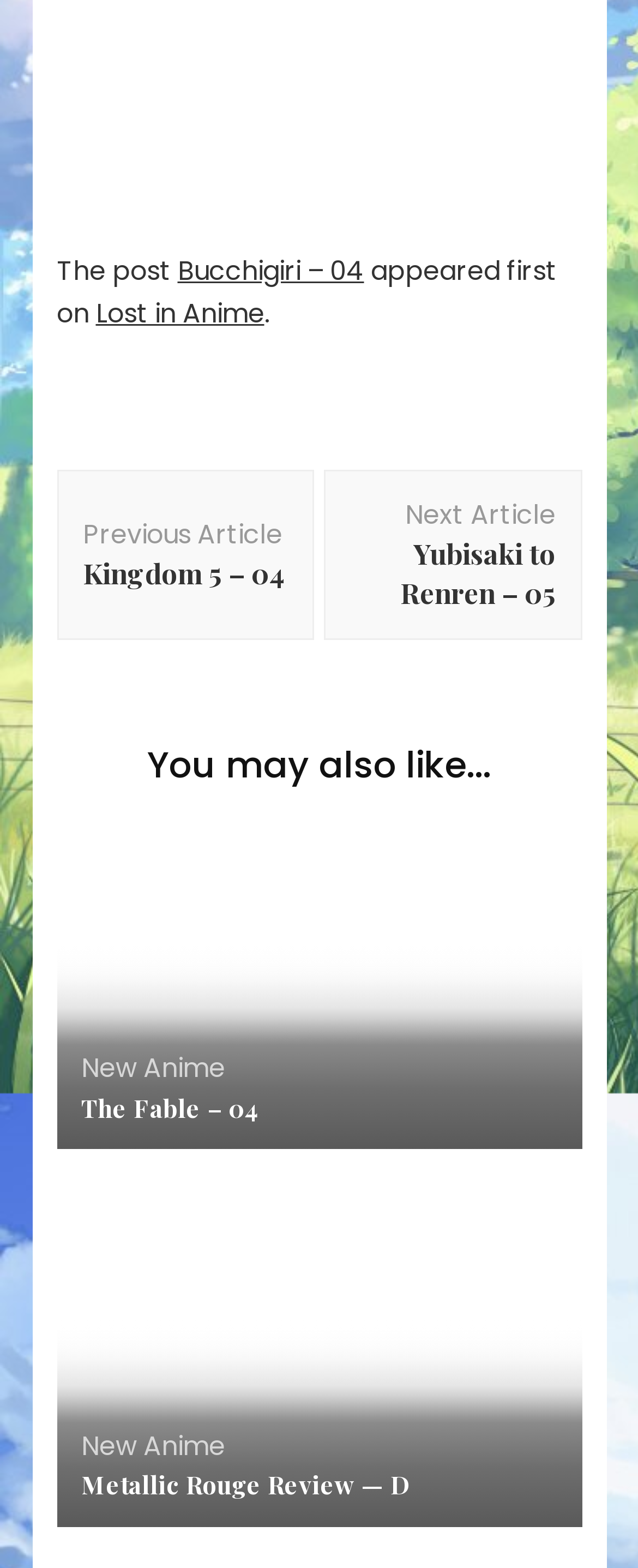Please find the bounding box for the UI component described as follows: "Previous ArticleKingdom 5 – 04".

[0.088, 0.299, 0.492, 0.408]